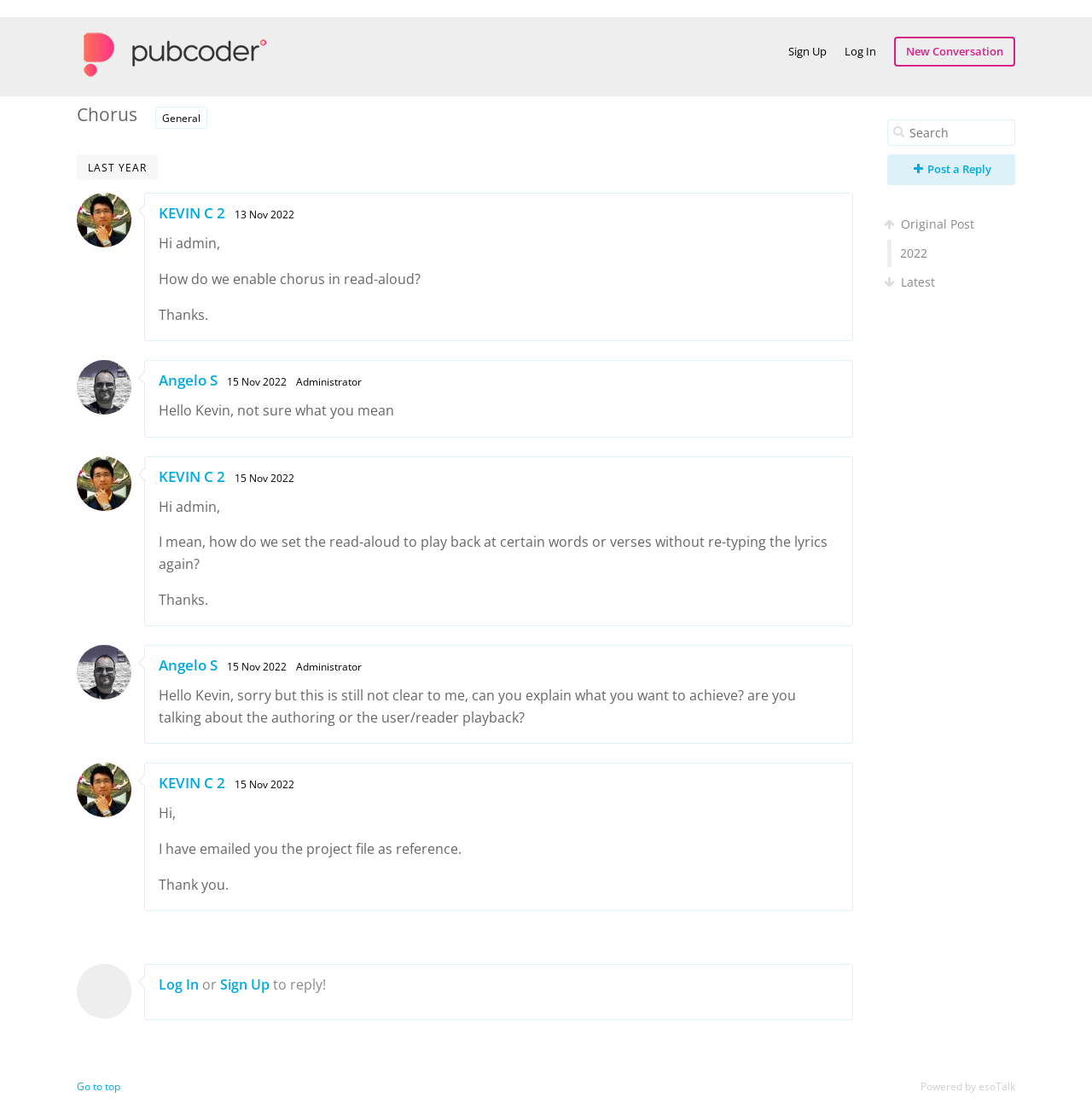What is the username of the person who replied to the original post?
Using the visual information from the image, give a one-word or short-phrase answer.

Angelo S